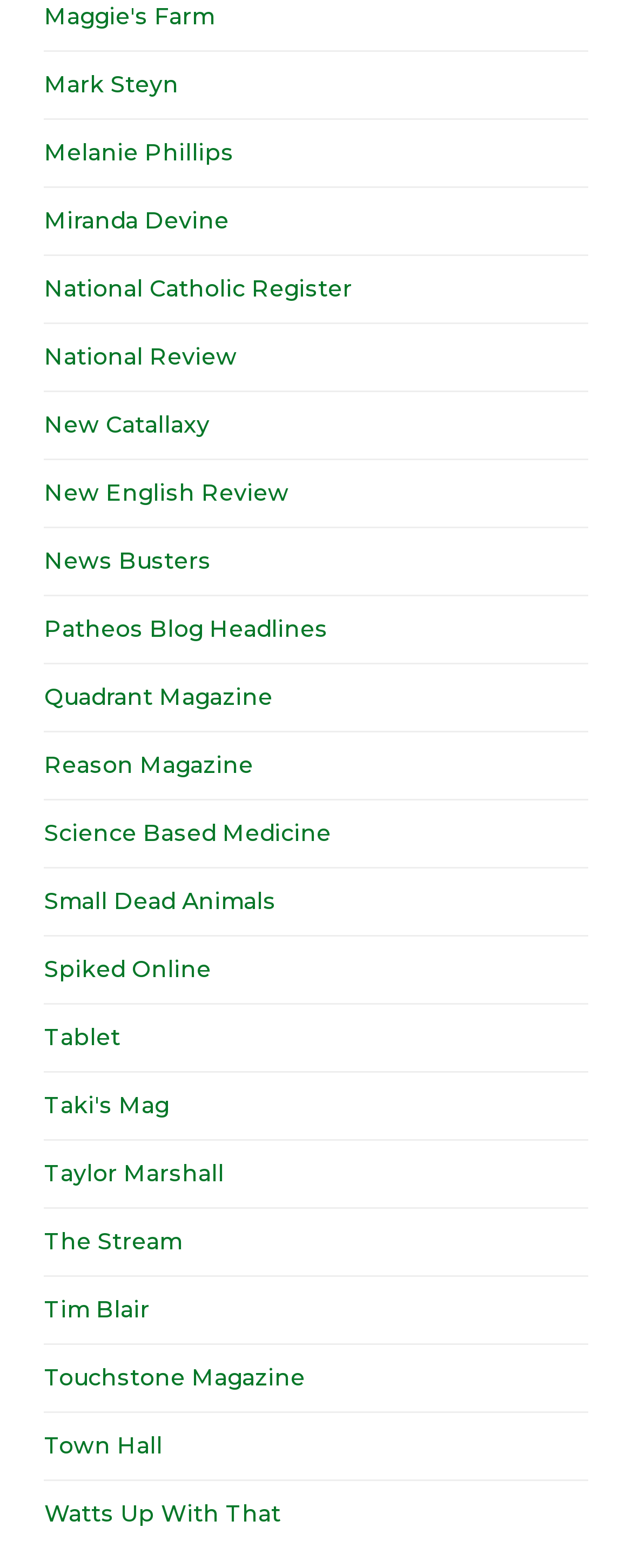Give a concise answer of one word or phrase to the question: 
What is the last link on the webpage?

Watts Up With That